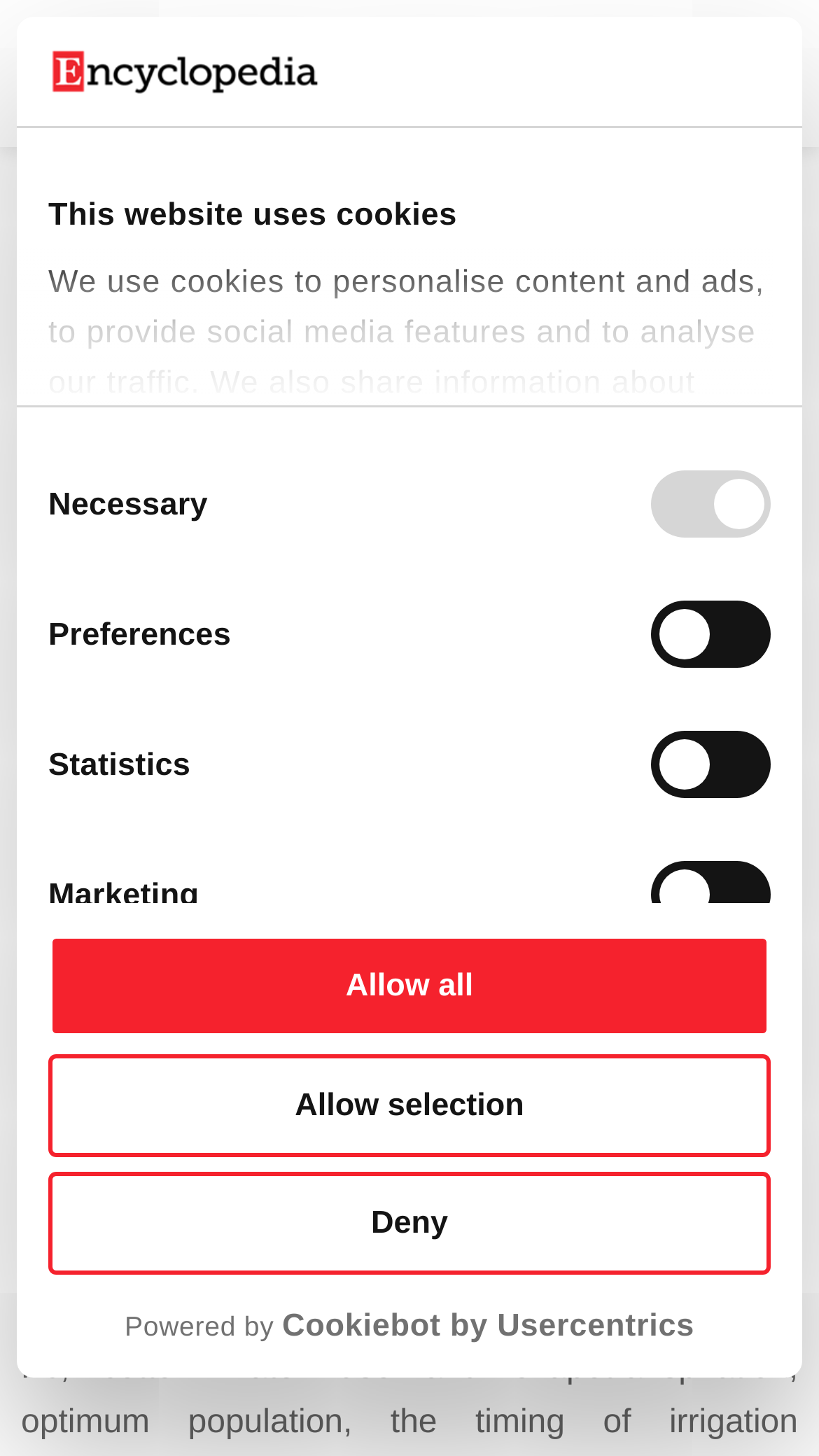Identify the bounding box coordinates of the region I need to click to complete this instruction: "Follow us on Facebook".

None